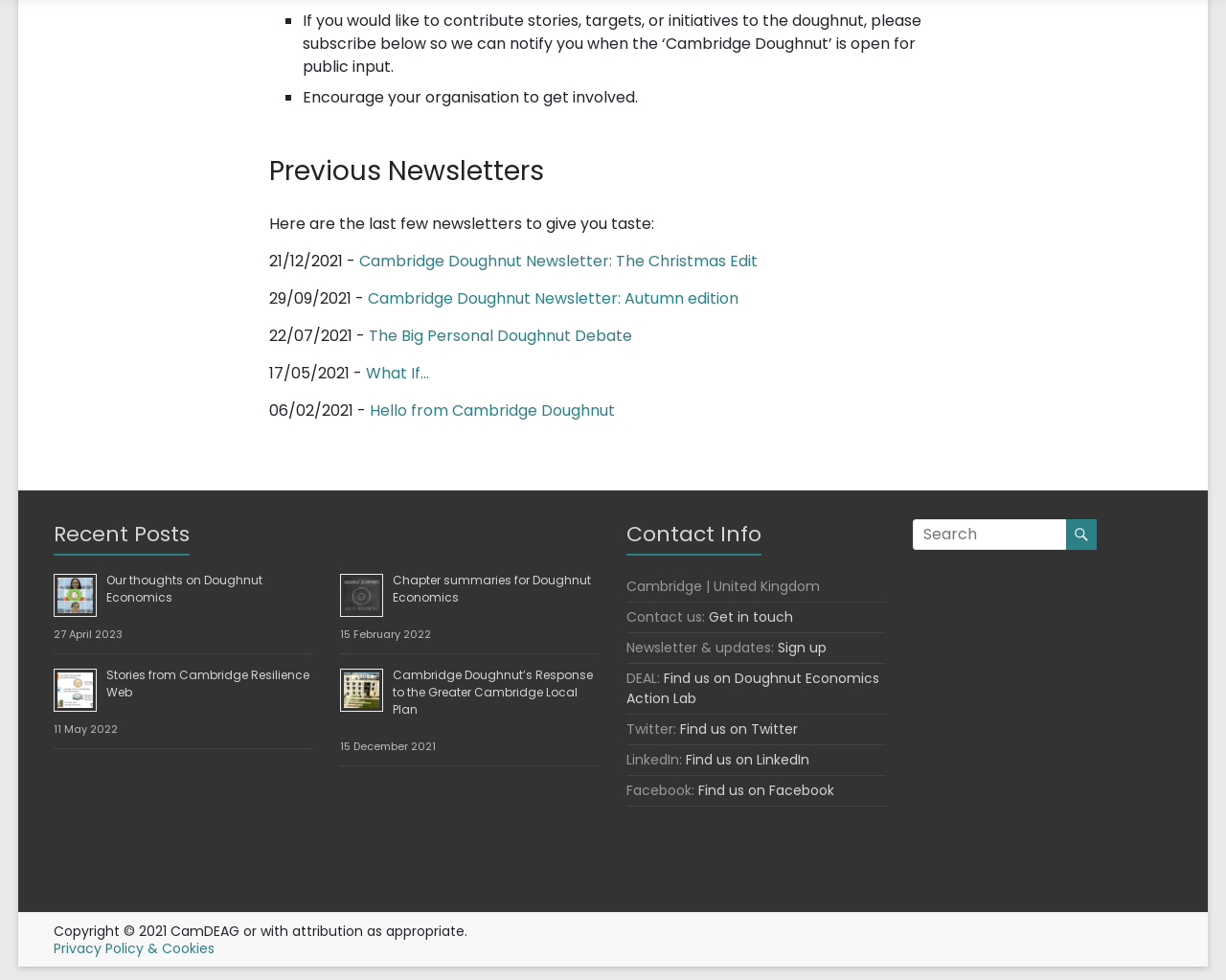Locate the bounding box coordinates of the area that needs to be clicked to fulfill the following instruction: "Get in touch". The coordinates should be in the format of four float numbers between 0 and 1, namely [left, top, right, bottom].

[0.578, 0.619, 0.647, 0.639]